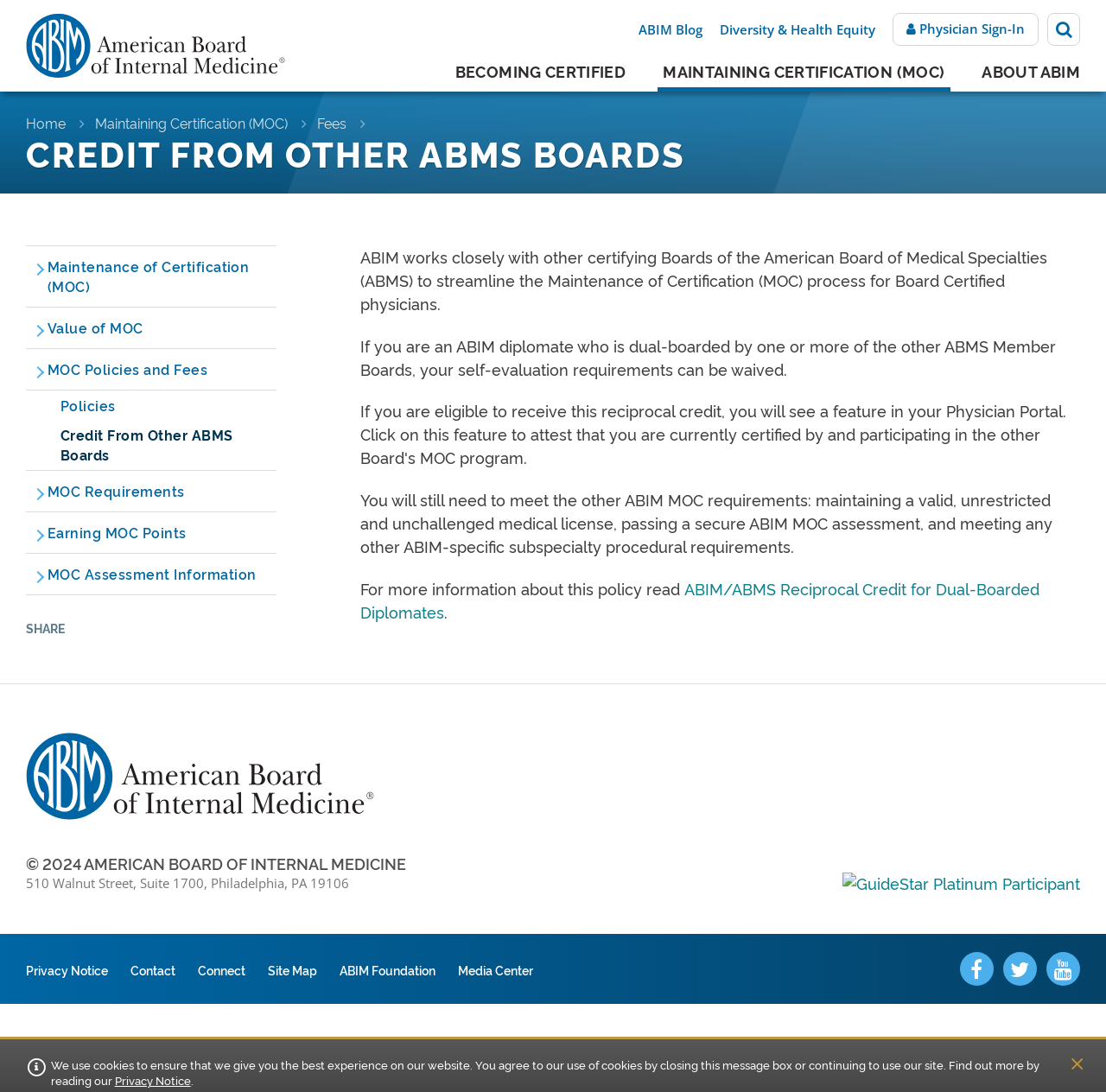Pinpoint the bounding box coordinates of the clickable area necessary to execute the following instruction: "Search for something". The coordinates should be given as four float numbers between 0 and 1, namely [left, top, right, bottom].

[0.947, 0.012, 0.977, 0.042]